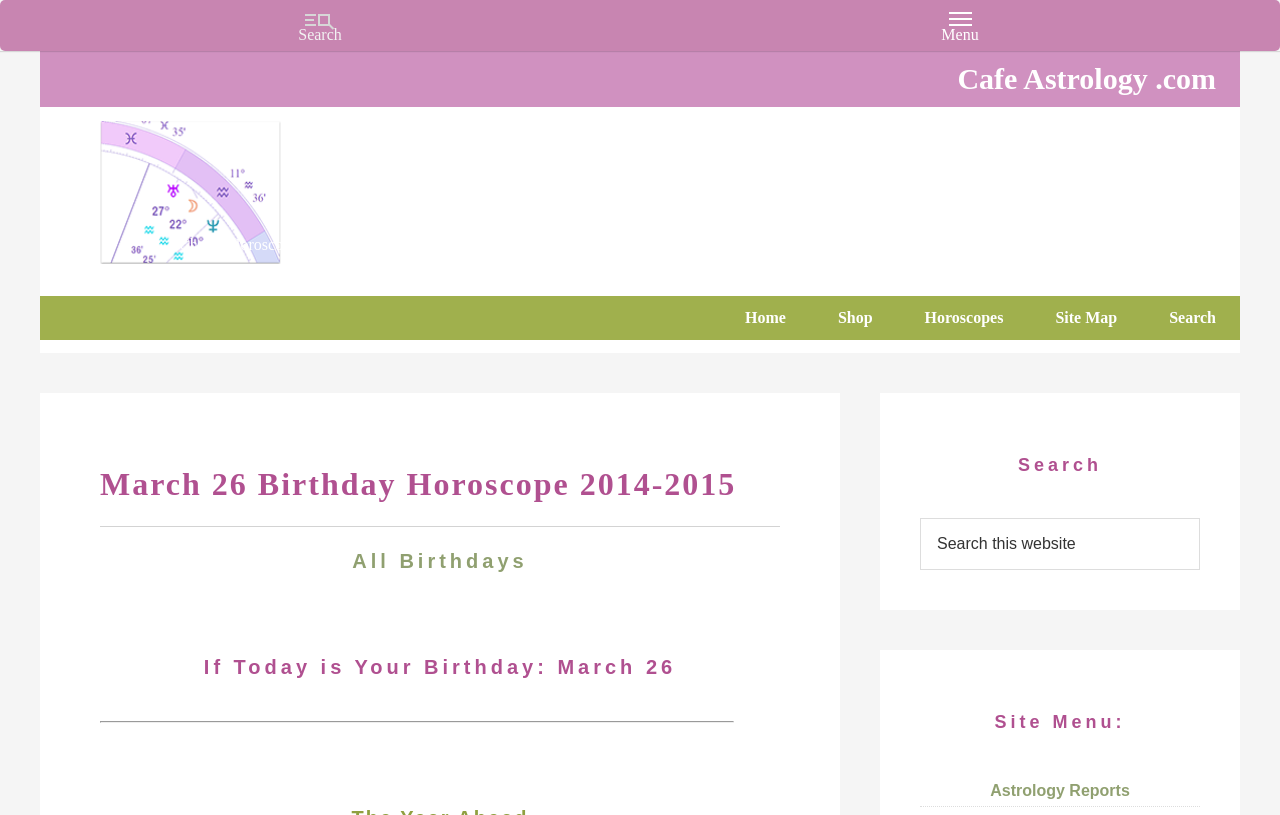What is the main topic of this webpage?
Please answer the question as detailed as possible based on the image.

Based on the webpage structure and content, it appears that the main topic of this webpage is astrology, specifically horoscopes and forecasts for birthdays.